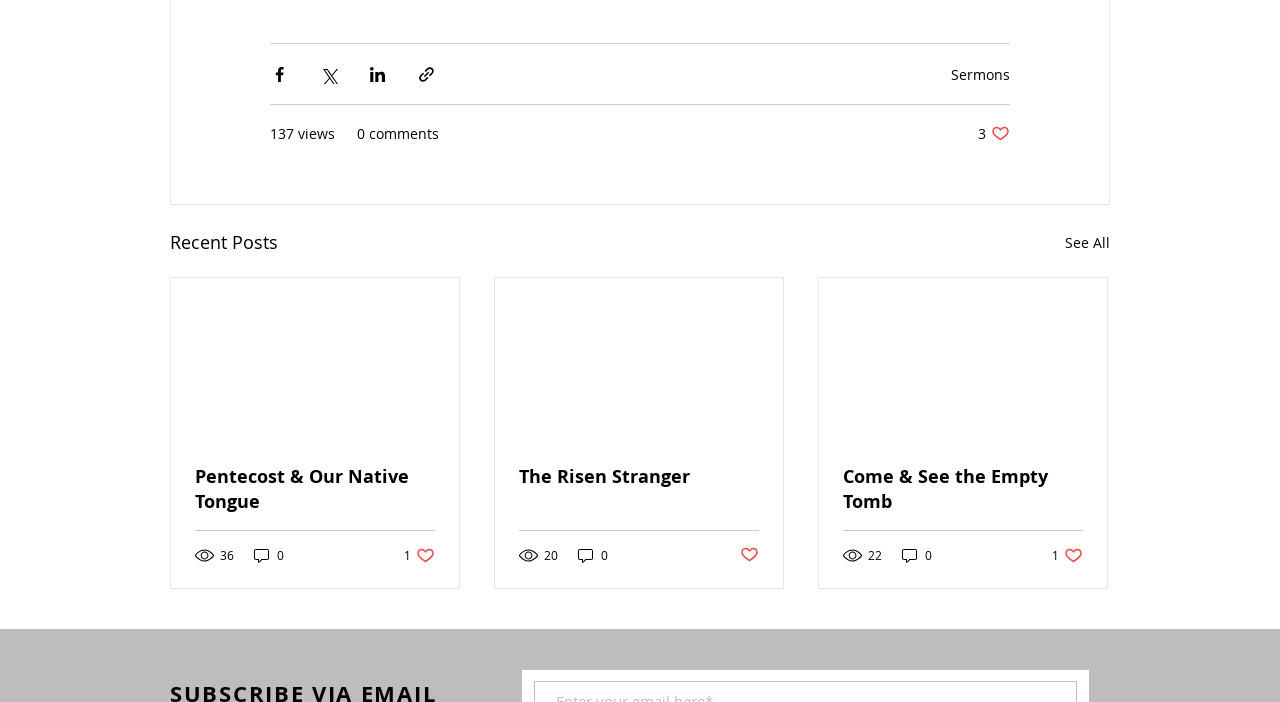Look at the image and give a detailed response to the following question: What is the title of the first article?

I looked at the article sections on the webpage and found that the first article has a link with the text 'Pentecost & Our Native Tongue'.